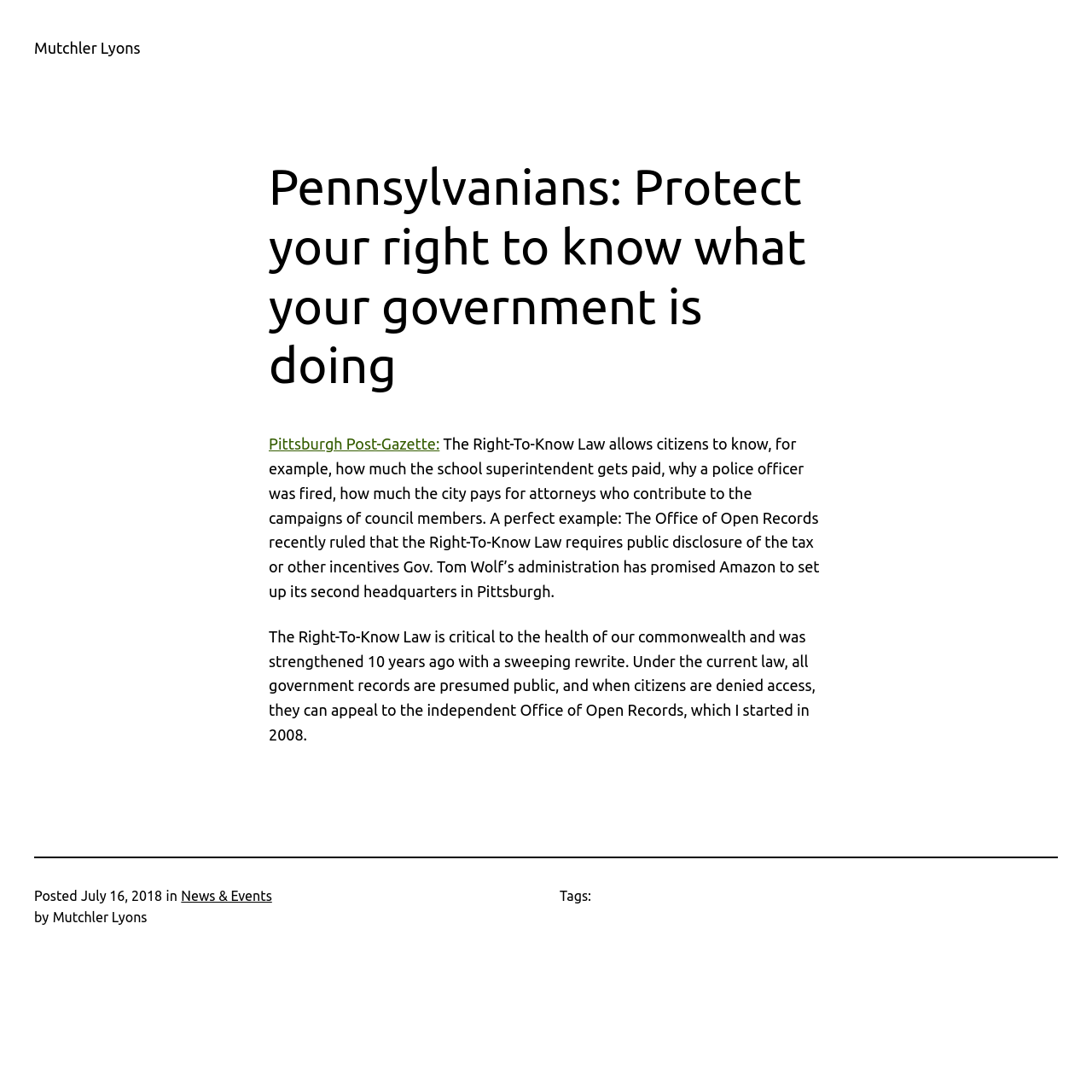What is the name of the newspaper mentioned in the article?
Please provide a single word or phrase as the answer based on the screenshot.

Pittsburgh Post-Gazette